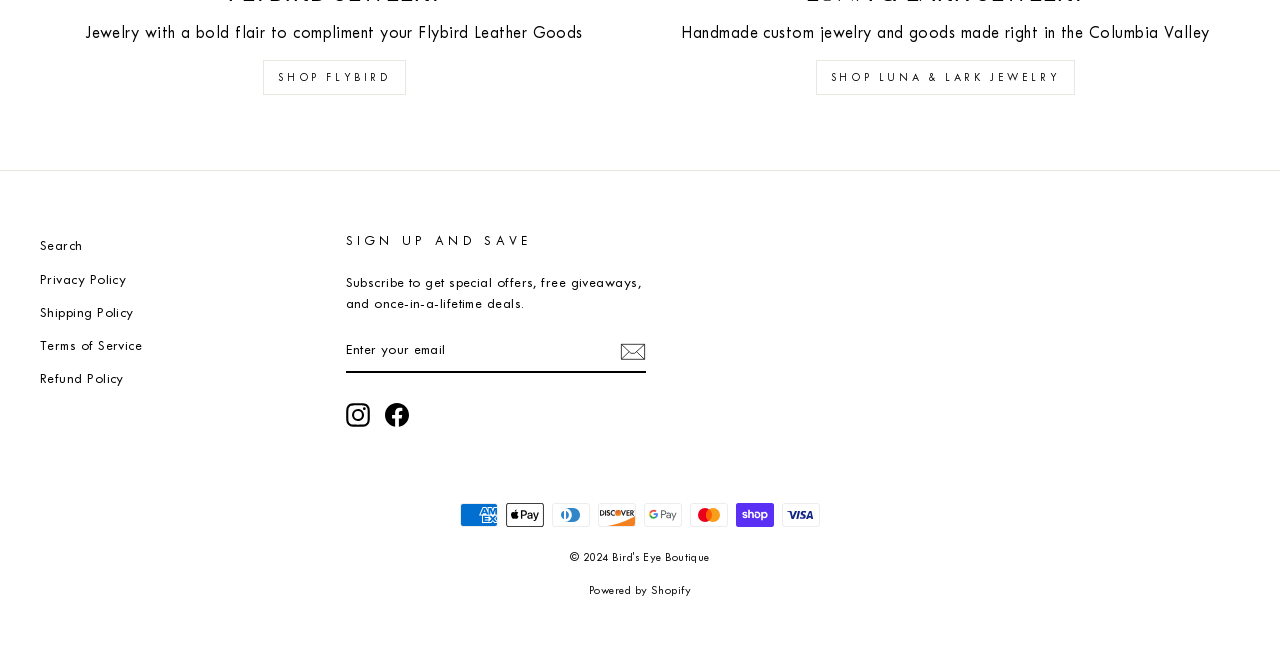Find the bounding box of the UI element described as: "Terms of Service". The bounding box coordinates should be given as four float values between 0 and 1, i.e., [left, top, right, bottom].

[0.031, 0.497, 0.111, 0.541]